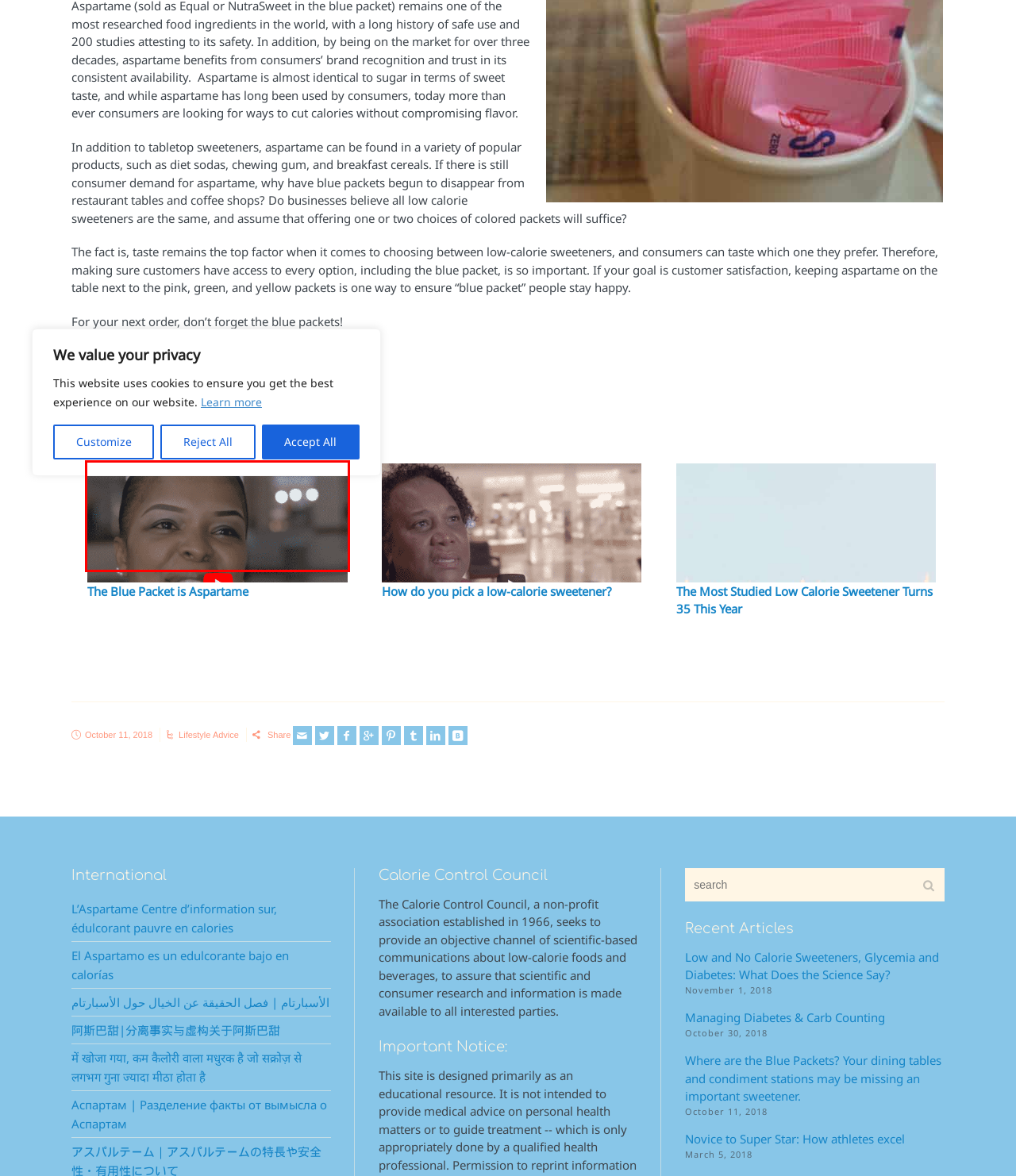Look at the screenshot of a webpage with a red bounding box and select the webpage description that best corresponds to the new page after clicking the element in the red box. Here are the options:
A. How do you pick a low-calorie sweetener? – Aspartame
B. Low and No Calorie Sweeteners, Glycemia and Diabetes: What Does the Science Say? – Aspartame
C. The Blue Packet is Aspartame – Aspartame
D. Novice to Super Star: How athletes excel – Aspartame
E. Lifestyle Advice – Aspartame
F. L'Aspartame Centre d'information sur, édulcorant pauvre en calories
G. Managing Diabetes & Carb Counting – Aspartame
H. The Most Studied Low Calorie Sweetener Turns 35 This Year – Aspartame

C